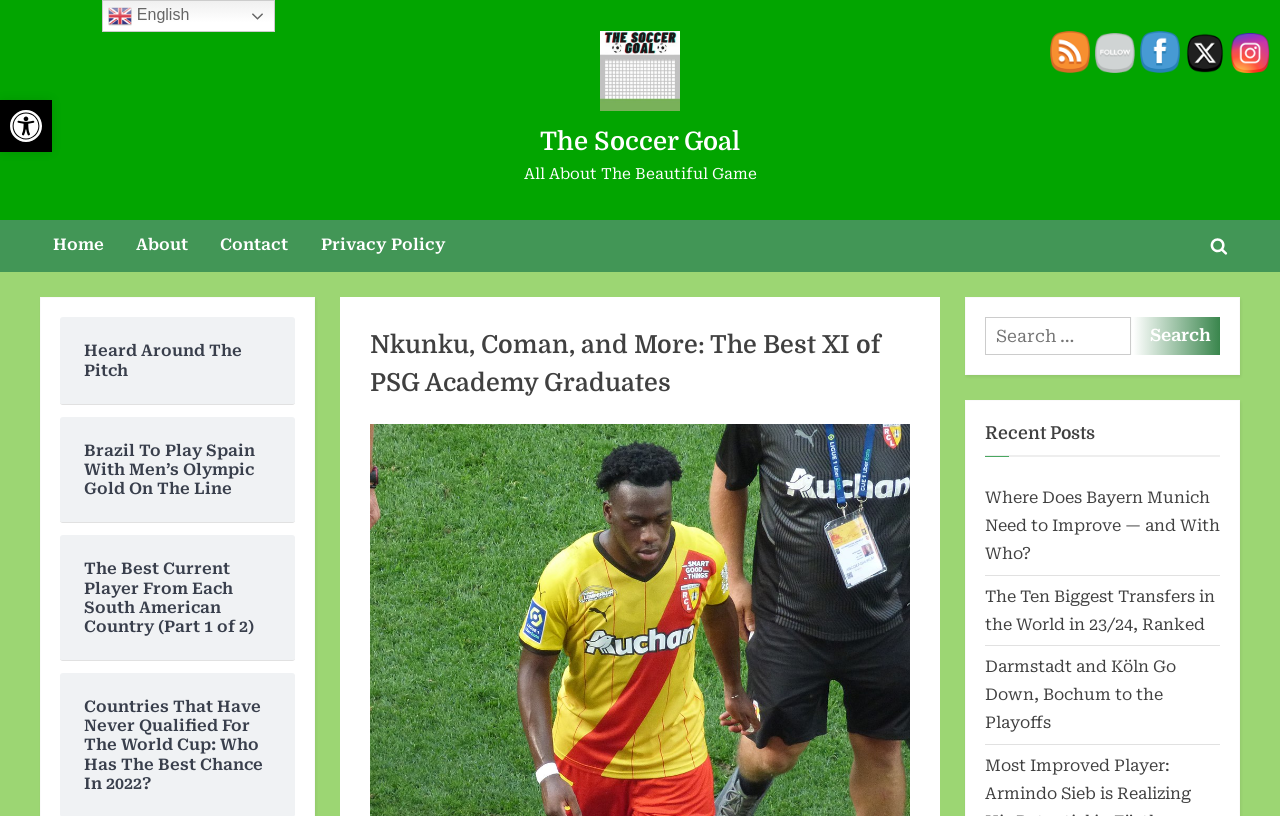Provide the bounding box coordinates of the HTML element described by the text: "Terms & Conditions".

None